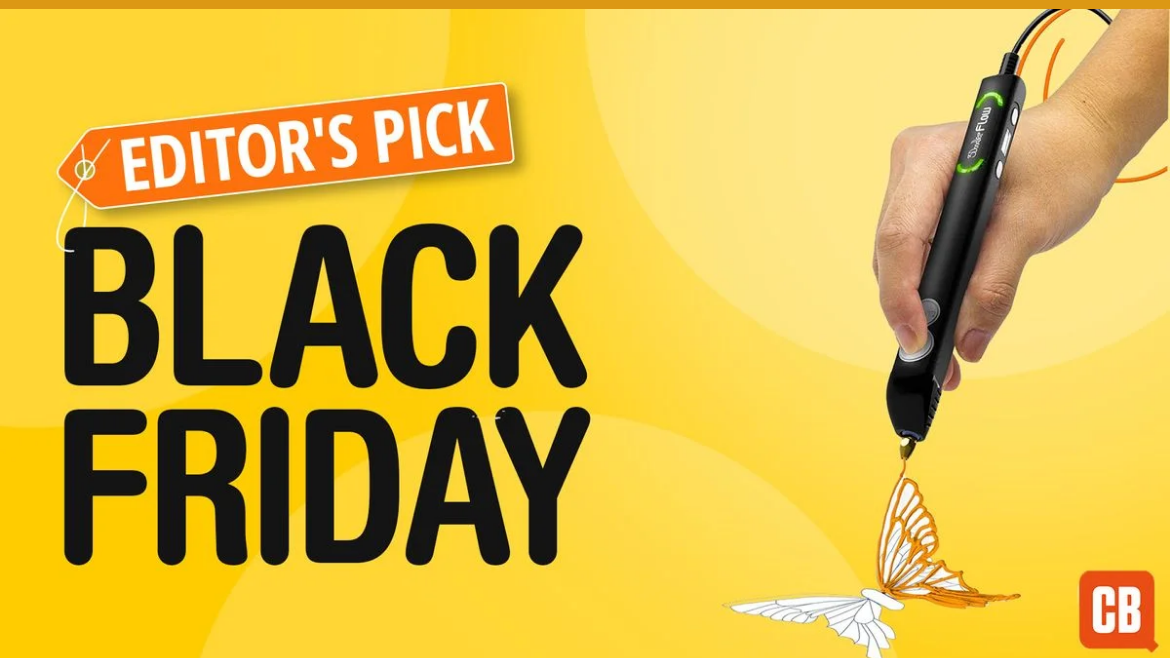Offer a thorough description of the image.

The image showcases an enticing advertisement for a "Black Friday" deal featuring a sleek 3D pen in action. The hand holding the pen is skillfully demonstrating its capabilities, creating a detailed design of a butterfly. This vibrant illustration is set against a cheerful yellow background, emphasizing the creativity that the 3D pen offers. Prominently displayed at the top is a red banner labeled "EDITOR'S PICK," indicating a recommended choice for customers looking to explore new hobbies. The bold "BLACK FRIDAY" text further highlights the promotional aspect, inviting users to take advantage of seasonal savings on this innovative product.